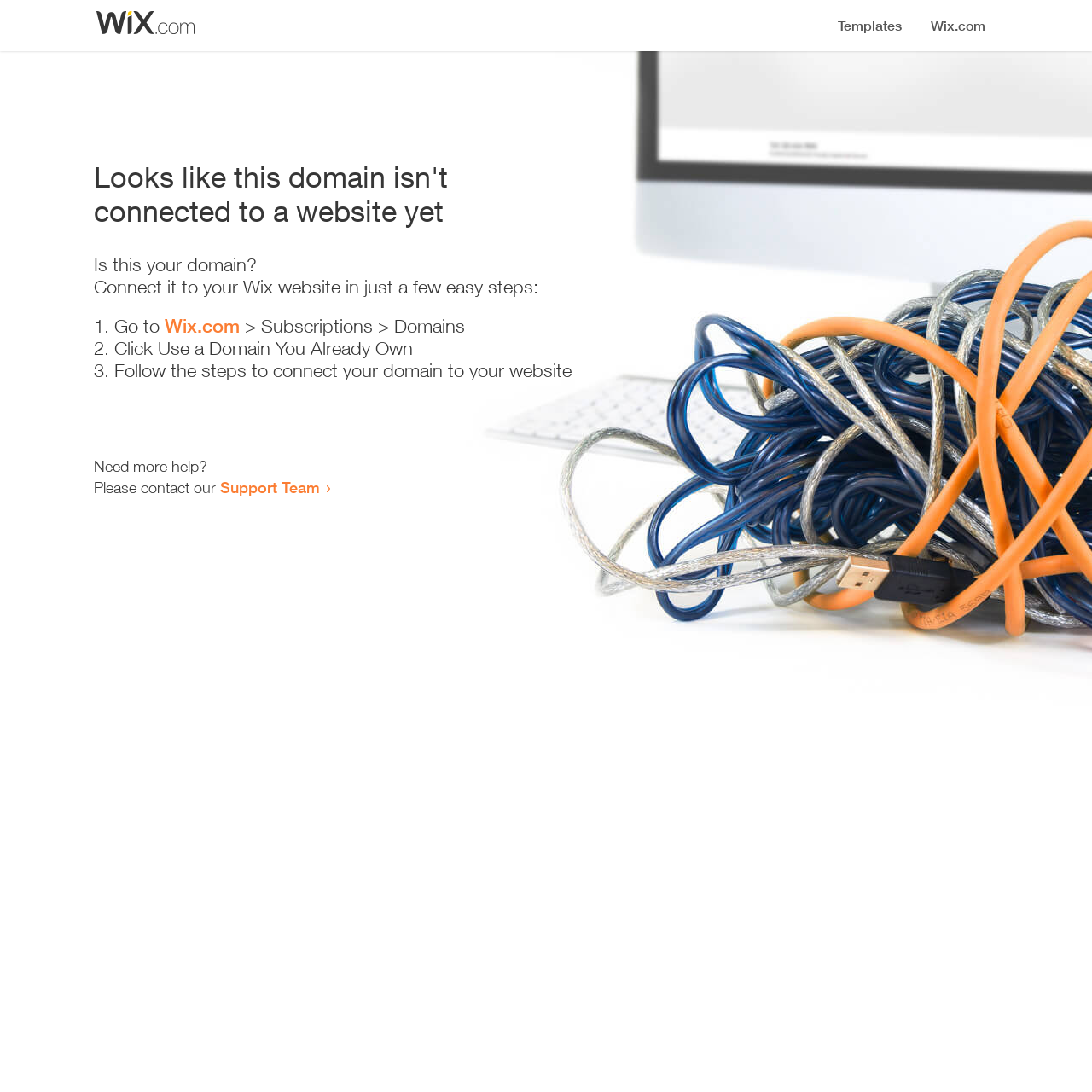Where to go to connect the domain?
Look at the image and respond to the question as thoroughly as possible.

The webpage instructs the user to 'Go to Wix.com > Subscriptions > Domains' to connect the domain, as stated in the link and static text.